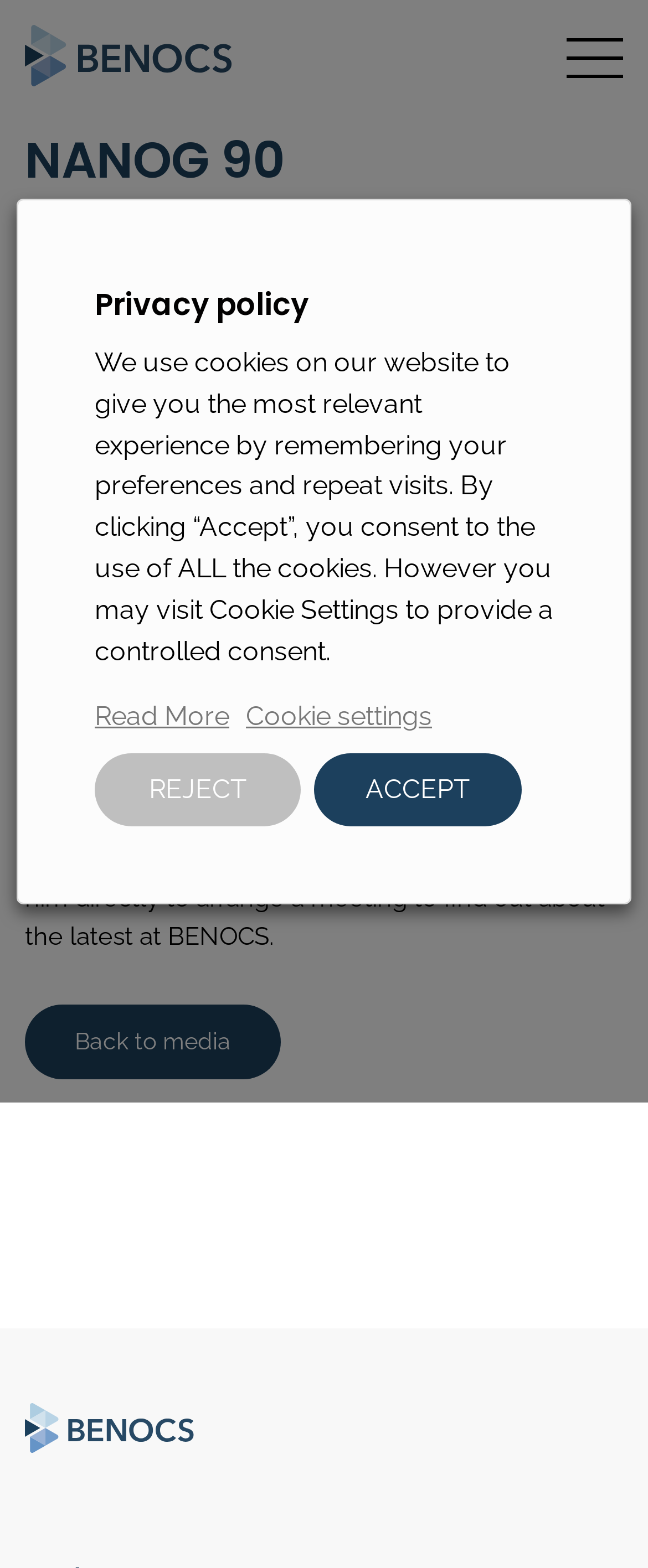Given the following UI element description: "Hari", find the bounding box coordinates in the webpage screenshot.

[0.551, 0.516, 0.621, 0.535]